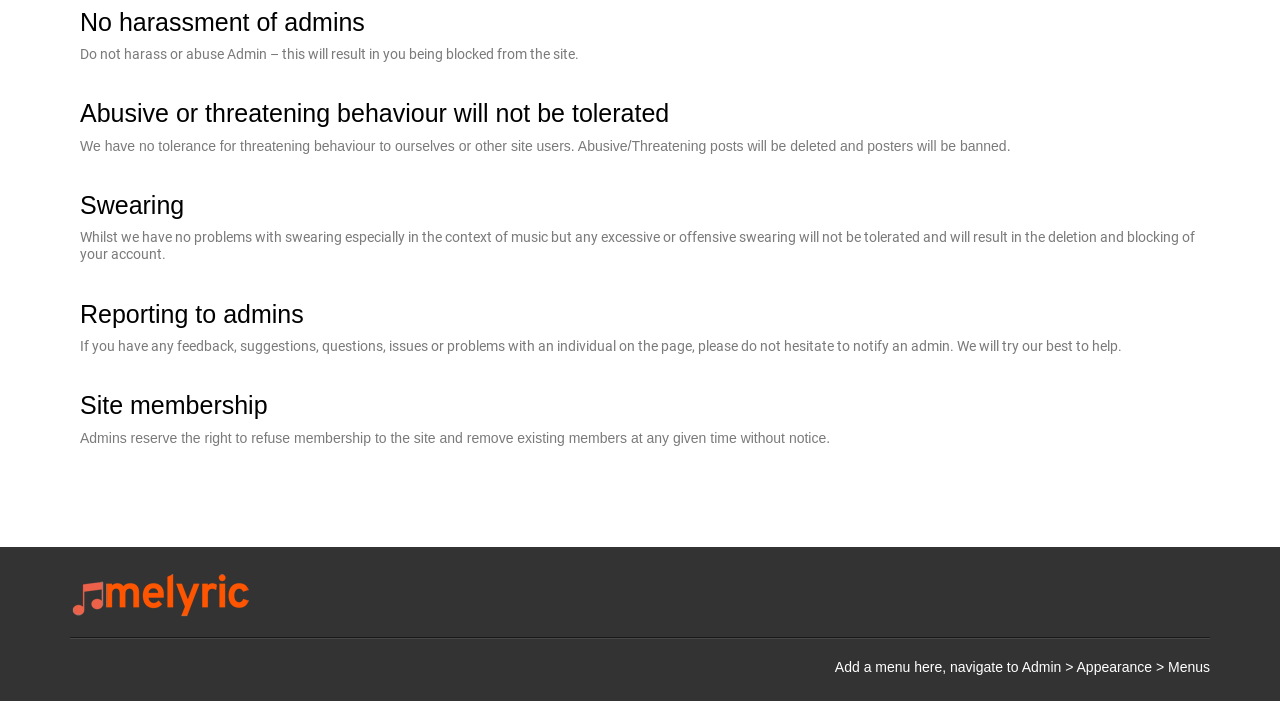Using the description: "Site membership", determine the UI element's bounding box coordinates. Ensure the coordinates are in the format of four float numbers between 0 and 1, i.e., [left, top, right, bottom].

[0.062, 0.558, 0.938, 0.598]